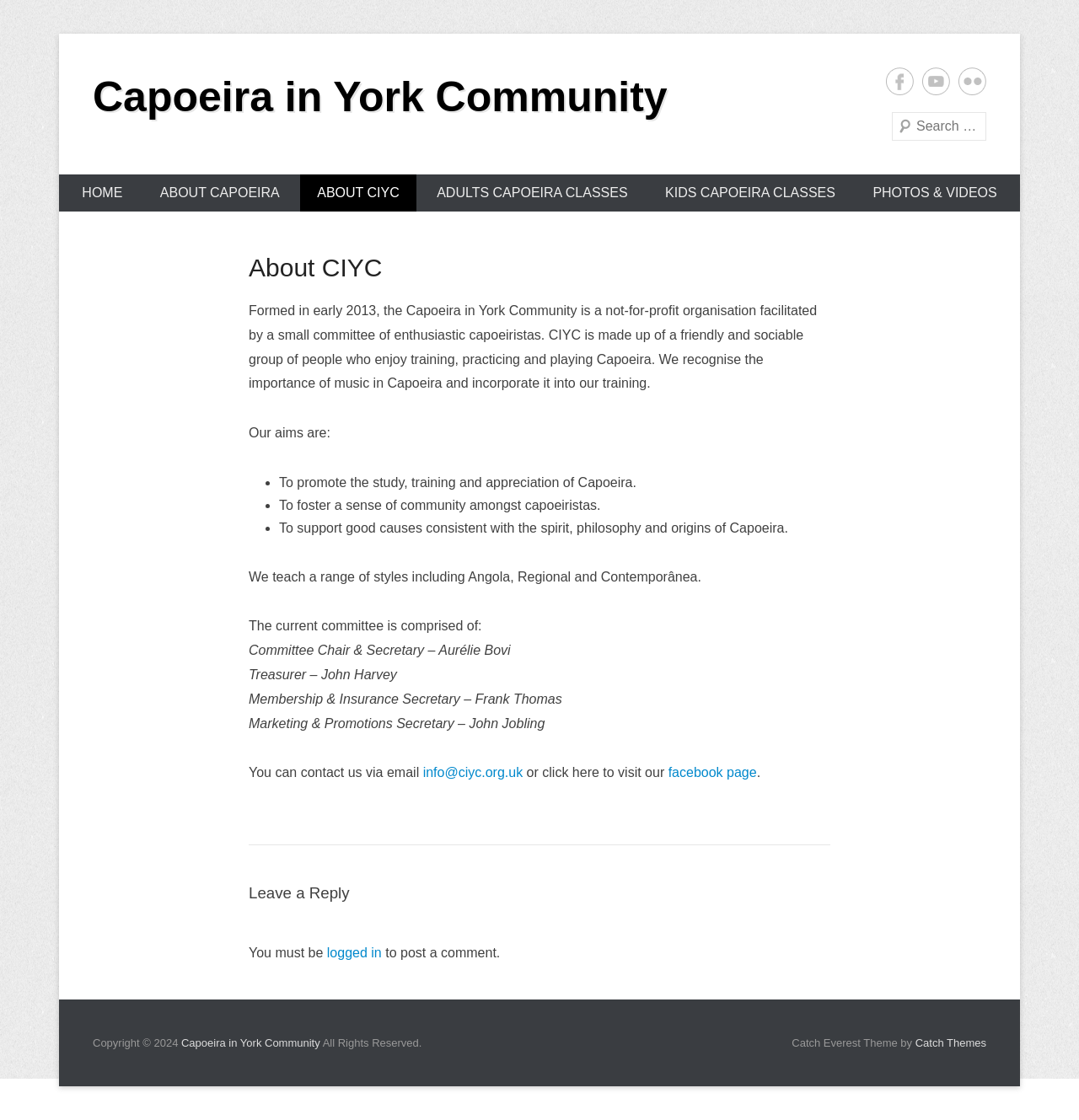Determine the bounding box of the UI component based on this description: "Capoeira in York Community". The bounding box coordinates should be four float values between 0 and 1, i.e., [left, top, right, bottom].

[0.086, 0.065, 0.618, 0.108]